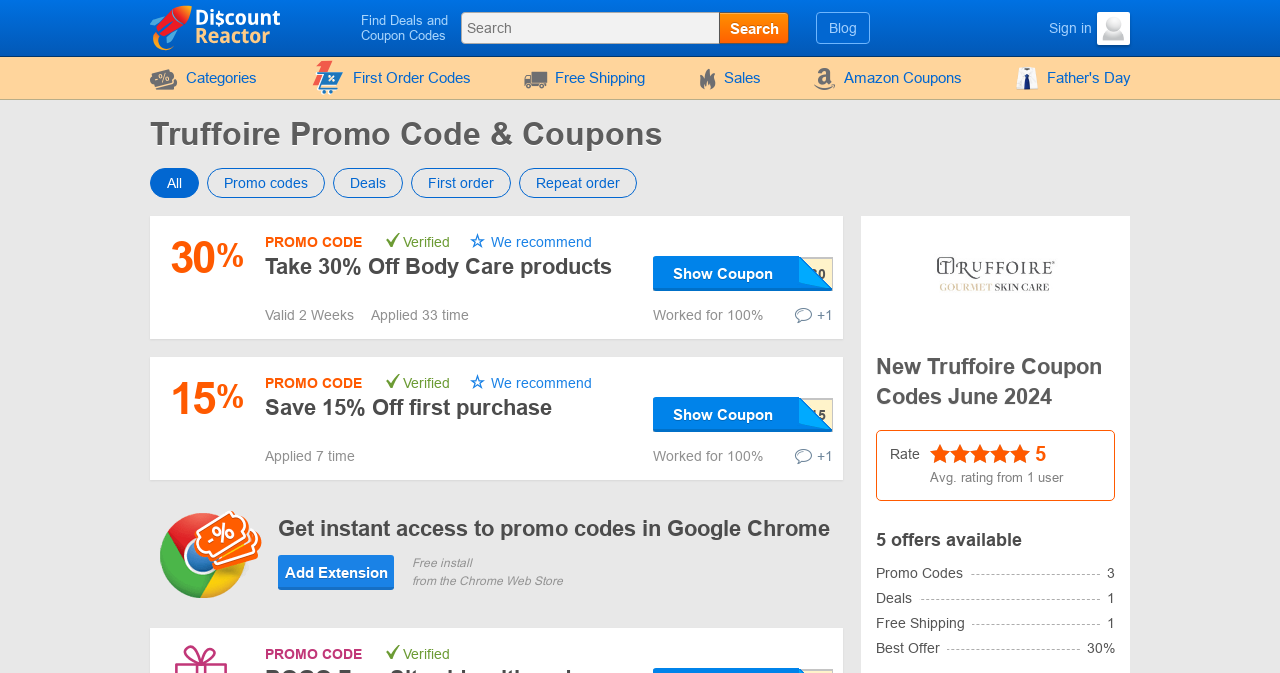Determine the bounding box coordinates of the clickable element to complete this instruction: "Visit the blog". Provide the coordinates in the format of four float numbers between 0 and 1, [left, top, right, bottom].

[0.639, 0.019, 0.679, 0.064]